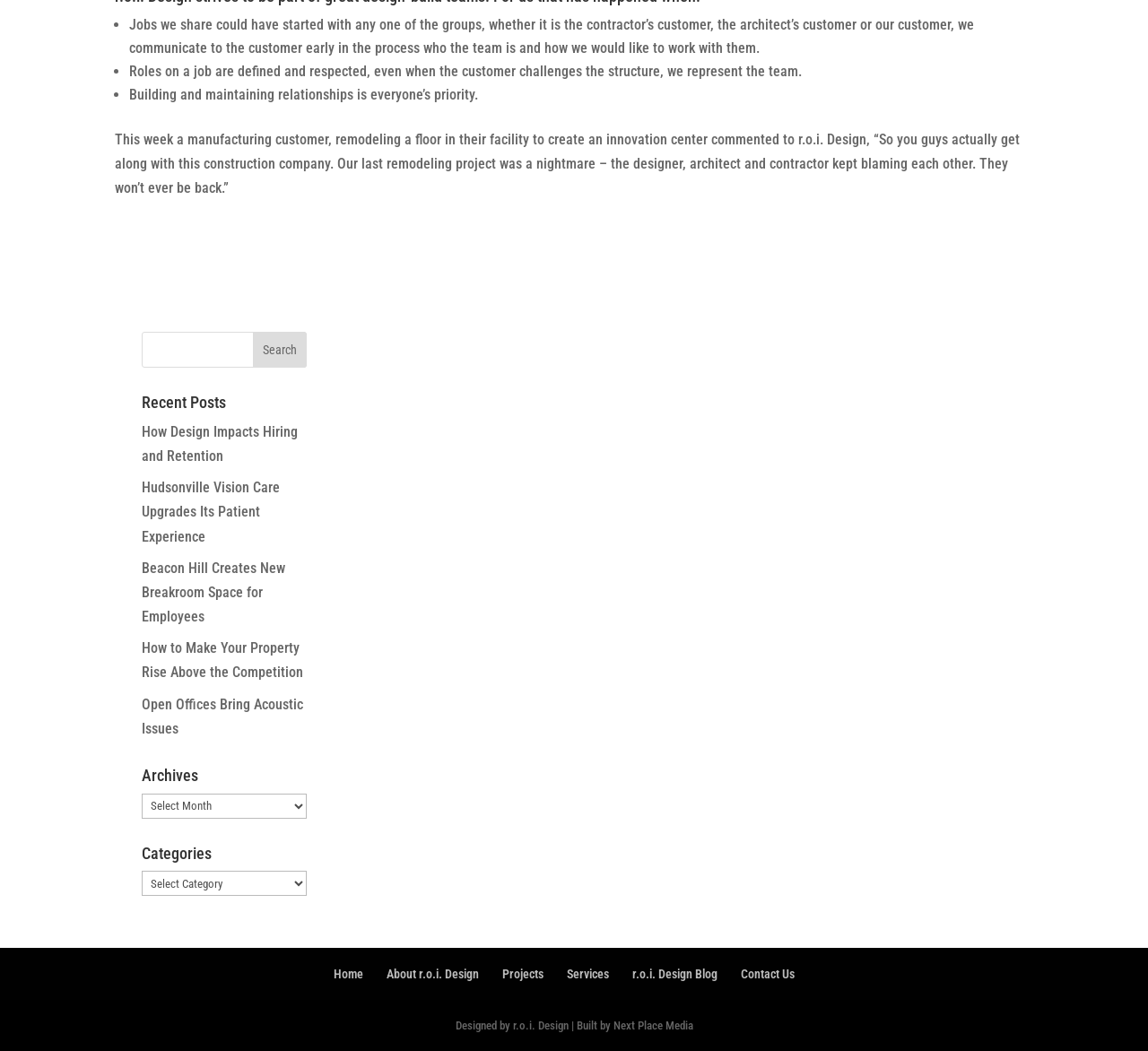Determine the bounding box coordinates of the region I should click to achieve the following instruction: "Search for a keyword". Ensure the bounding box coordinates are four float numbers between 0 and 1, i.e., [left, top, right, bottom].

[0.123, 0.316, 0.267, 0.35]